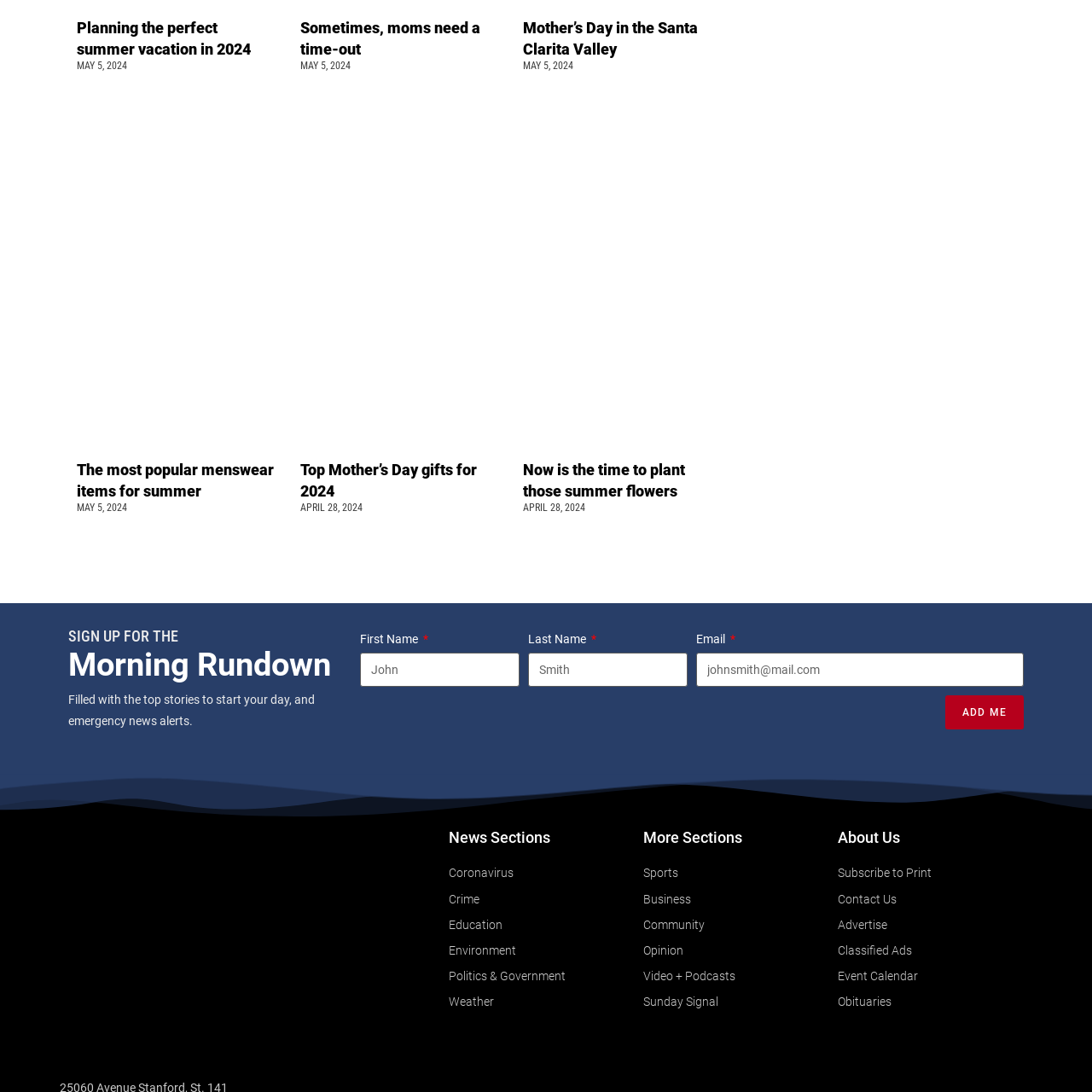What is the theme of the third article?
Use the image to answer the question with a single word or phrase.

Gardening